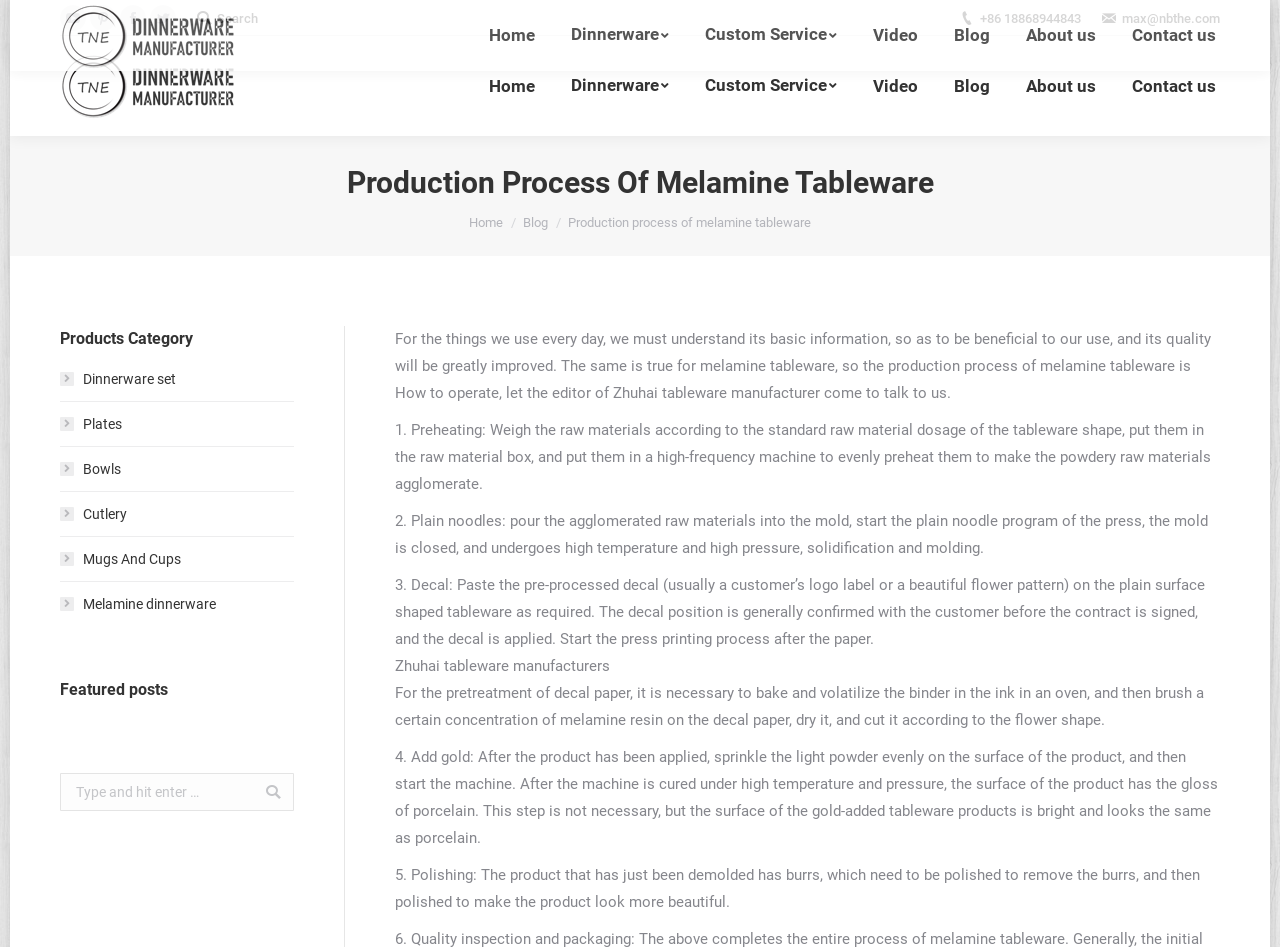Use a single word or phrase to answer the question:
What types of products are offered by the company?

Dinnerware set, Plates, Bowls, Cutlery, Mugs And Cups, Melamine dinnerware